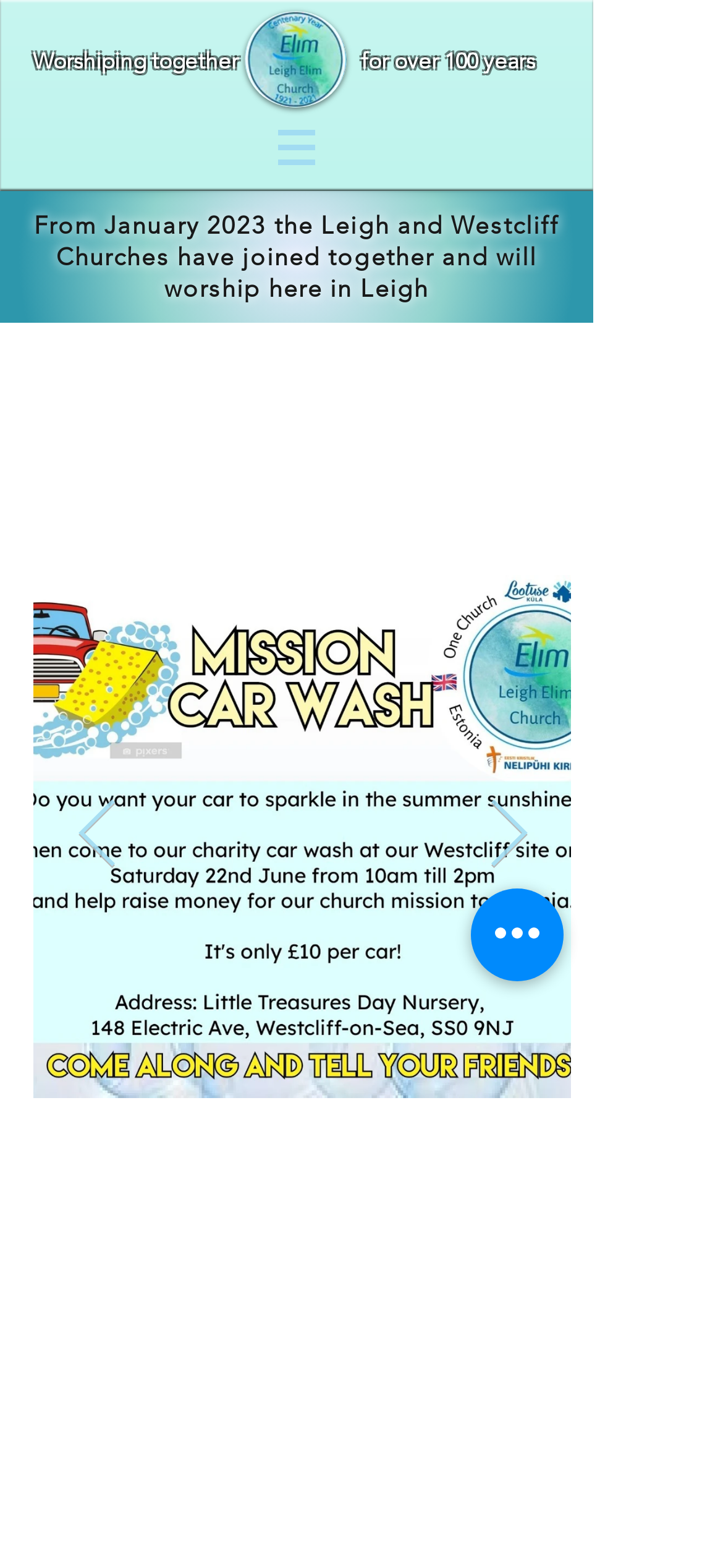Identify and provide the main heading of the webpage.

Worshiping together                      for over 100 years